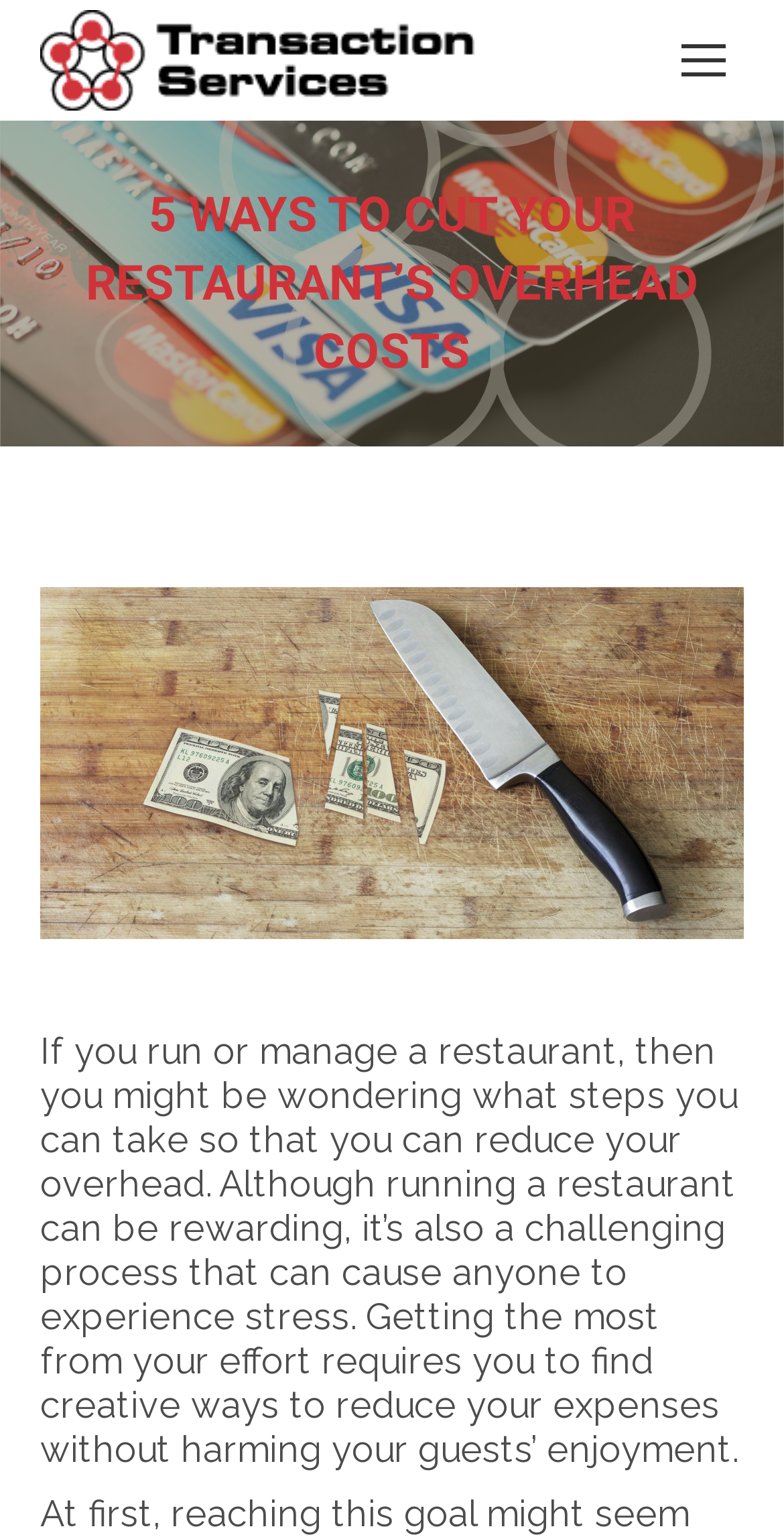Find and provide the bounding box coordinates for the UI element described with: "parent_node: Search:".

[0.754, 0.029, 0.795, 0.05]